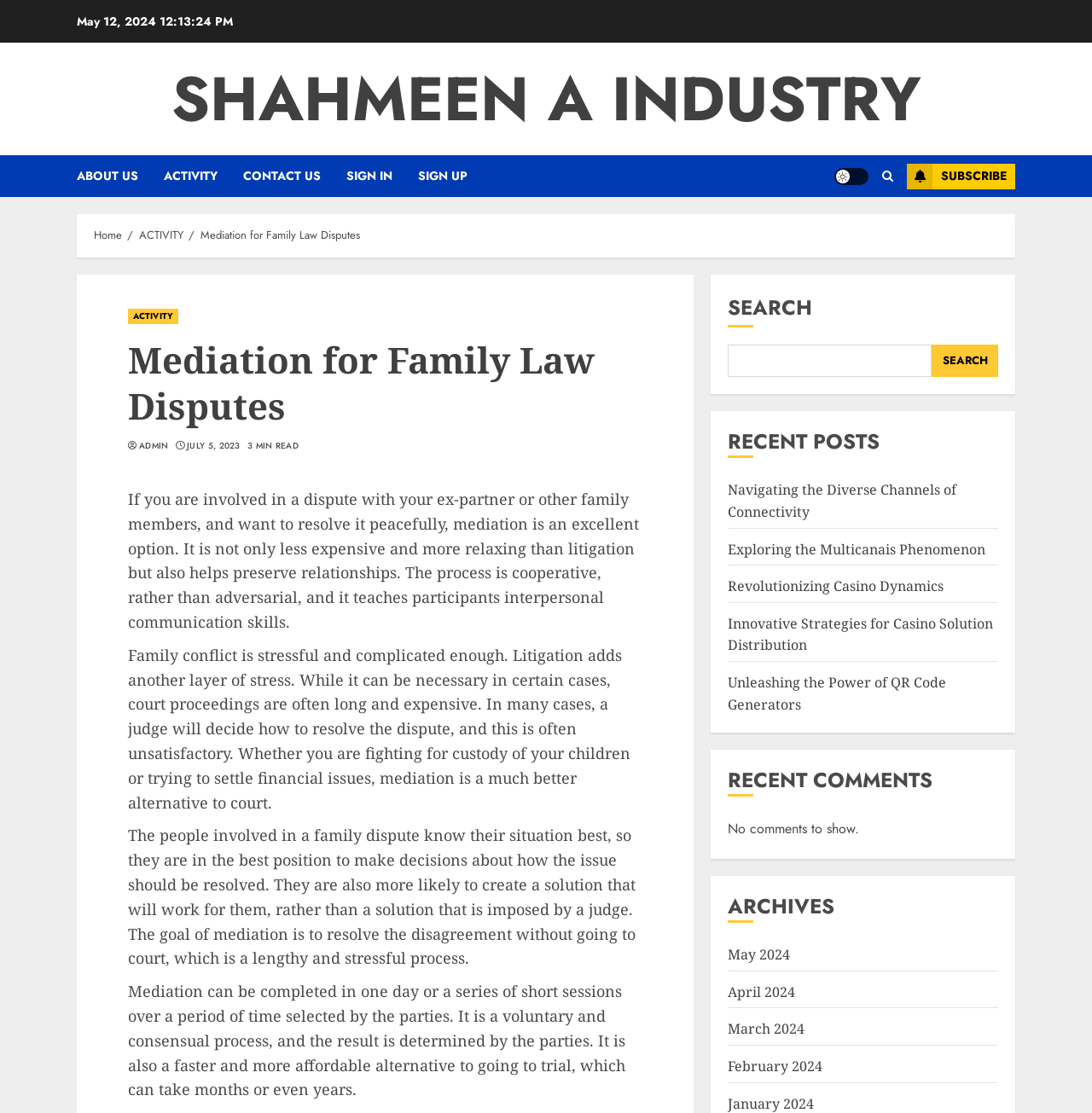What is the purpose of mediation according to the page?
Carefully analyze the image and provide a thorough answer to the question.

According to the page, mediation is an excellent option to resolve disputes peacefully, which is less expensive and more relaxing than litigation. It also helps preserve relationships and teaches participants interpersonal communication skills.